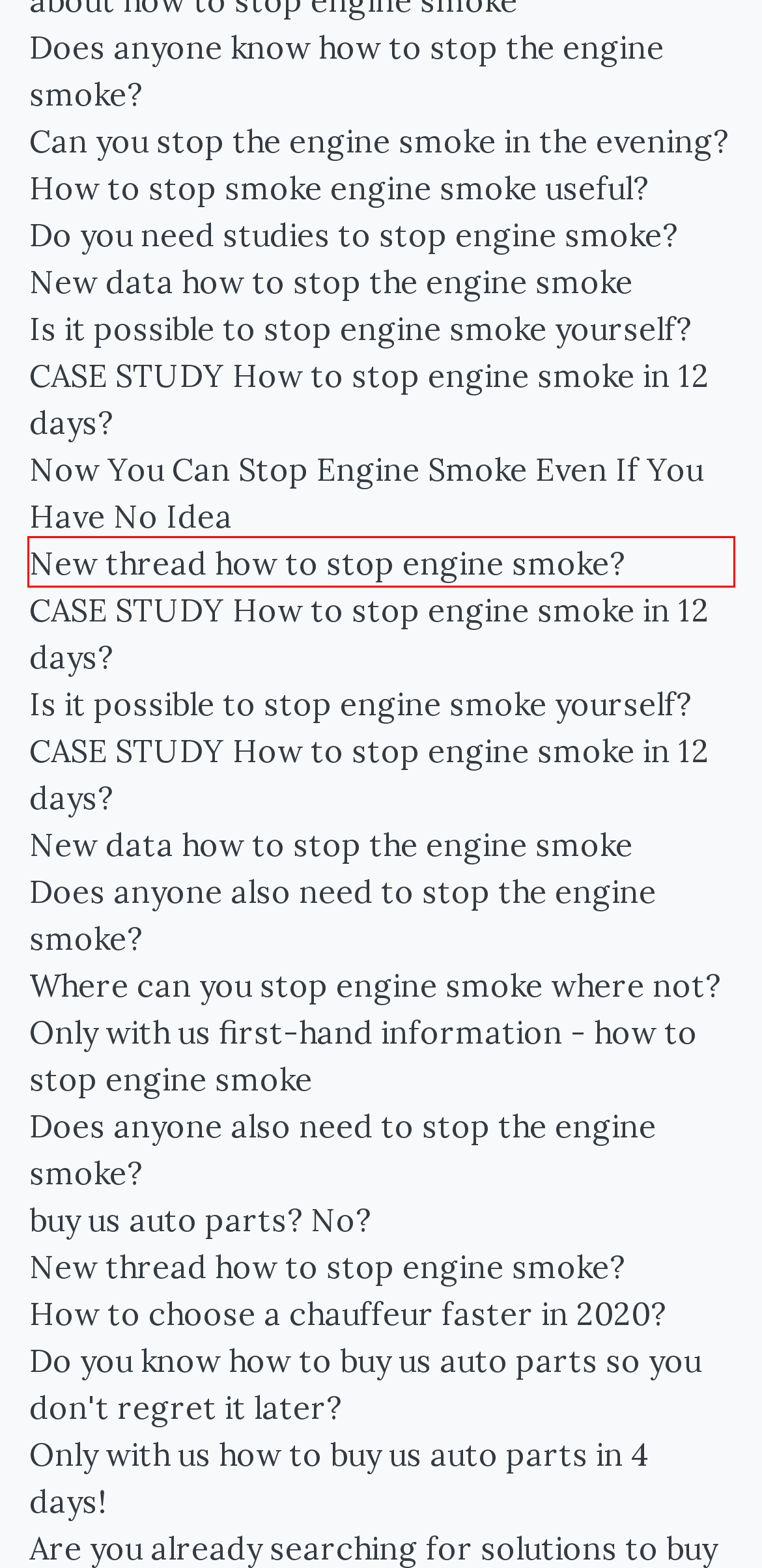Analyze the given webpage screenshot and identify the UI element within the red bounding box. Select the webpage description that best matches what you expect the new webpage to look like after clicking the element. Here are the candidates:
A. How to stop smoke engine smoke useful? - car parts shop
B. Do you need studies to stop engine smoke? - car parts shop
C. Does anyone also need to stop the engine smoke? - car parts shop
D. Only with us first-hand information - how to stop engine smoke - car parts shop
E. Only with us how to buy us auto parts in 4 days!  - car parts shop
F. Now You Can Stop Engine Smoke Even If You Have No Idea - car parts shop
G. New data how to stop the engine smoke - car parts shop
H. New thread how to stop engine smoke? - car parts shop

H